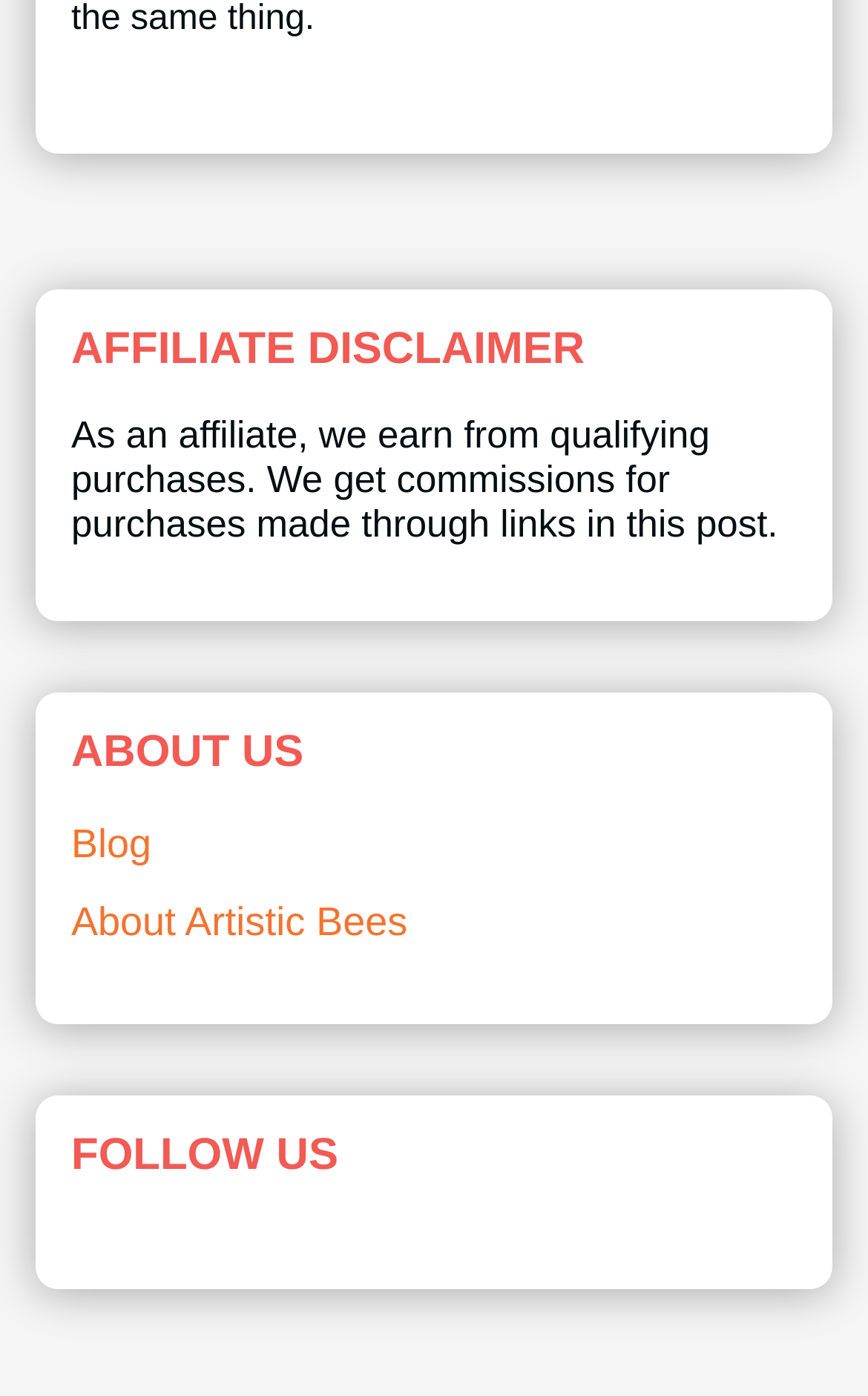What are the two options to follow?
Based on the image, give a concise answer in the form of a single word or short phrase.

Blog, About Artistic Bees